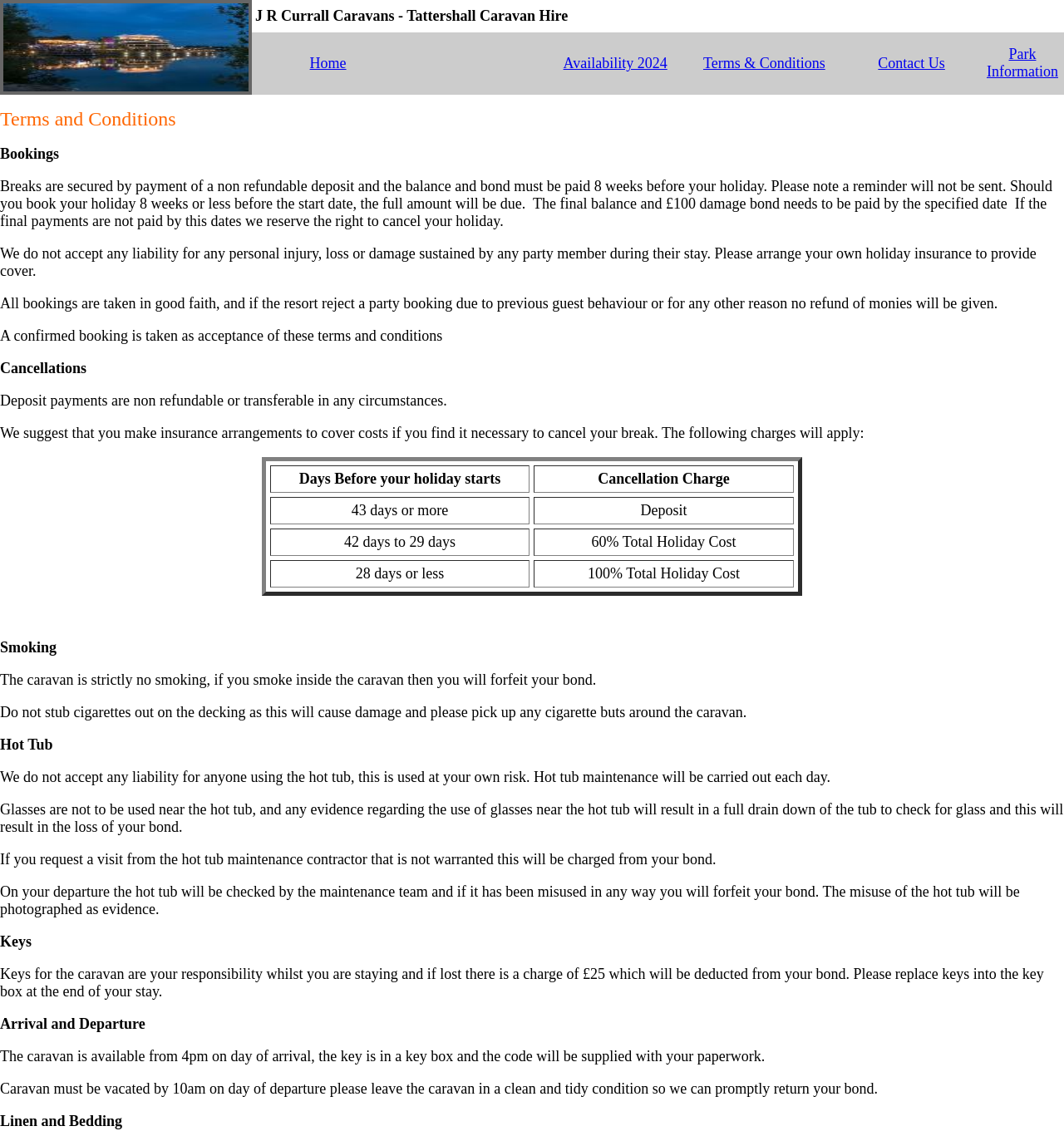Generate a thorough caption that explains the contents of the webpage.

The webpage is about Tattershall Caravan Hire, with a focus on the terms and conditions of booking a caravan. At the top of the page, there is a logo image and a header with the company name, "J R Currall Caravans - Tattershall Caravan Hire". Below the header, there is a navigation menu with links to "Home", "Availability 2024", "Terms & Conditions", "Contact Us", and "Park Information".

The main content of the page is divided into several sections, each with a heading and a block of text. The first section is about bookings, stating that breaks are secured by a non-refundable deposit and the balance must be paid 8 weeks before the holiday. The section also mentions that the company does not accept liability for personal injury, loss, or damage during the stay.

The next section is about cancellations, stating that deposit payments are non-refundable and transferable. There is a table below, outlining the cancellation charges based on the number of days before the holiday starts.

The following sections cover various topics, including smoking, hot tub usage, keys, arrival and departure, and linen and bedding. Each section has specific rules and guidelines for guests to follow.

Throughout the page, there are 77 static text elements, which provide detailed information about the terms and conditions of booking a caravan with Tattershall Caravan Hire.